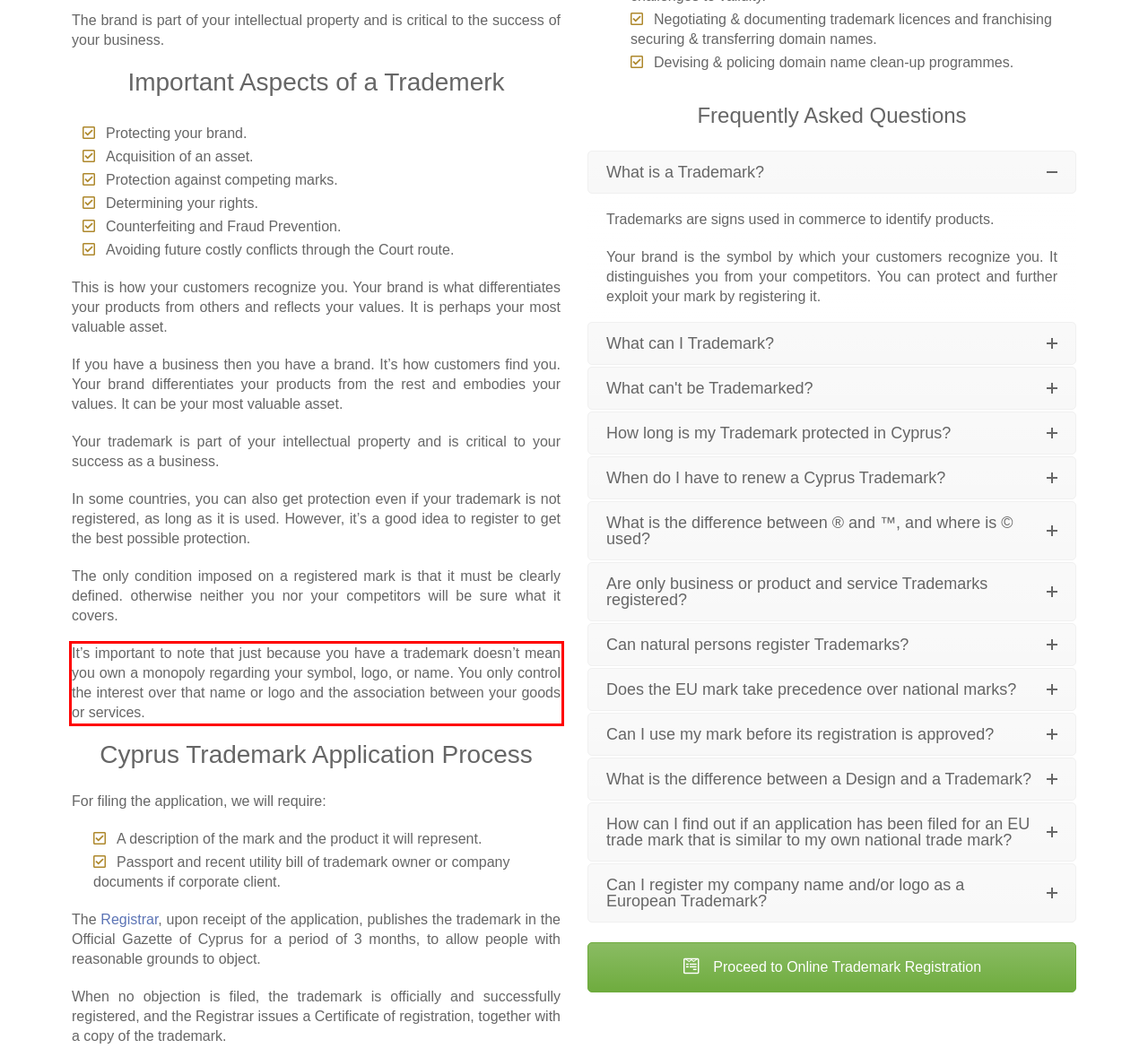With the given screenshot of a webpage, locate the red rectangle bounding box and extract the text content using OCR.

It’s important to note that just because you have a trademark doesn’t mean you own a monopoly regarding your symbol, logo, or name. You only control the interest over that name or logo and the association between your goods or services.